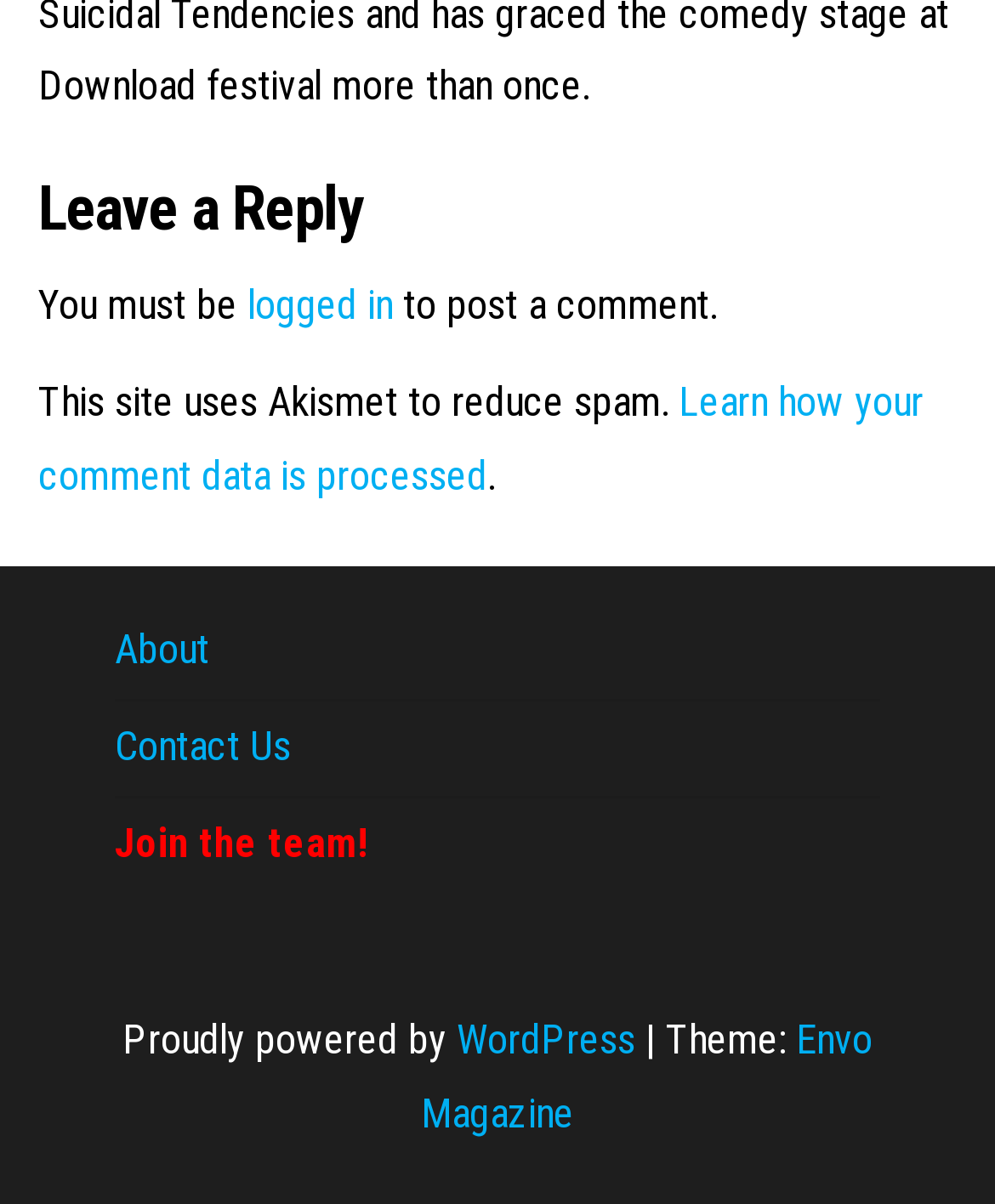Provide the bounding box coordinates of the HTML element described by the text: "WordPress".

[0.459, 0.844, 0.638, 0.884]